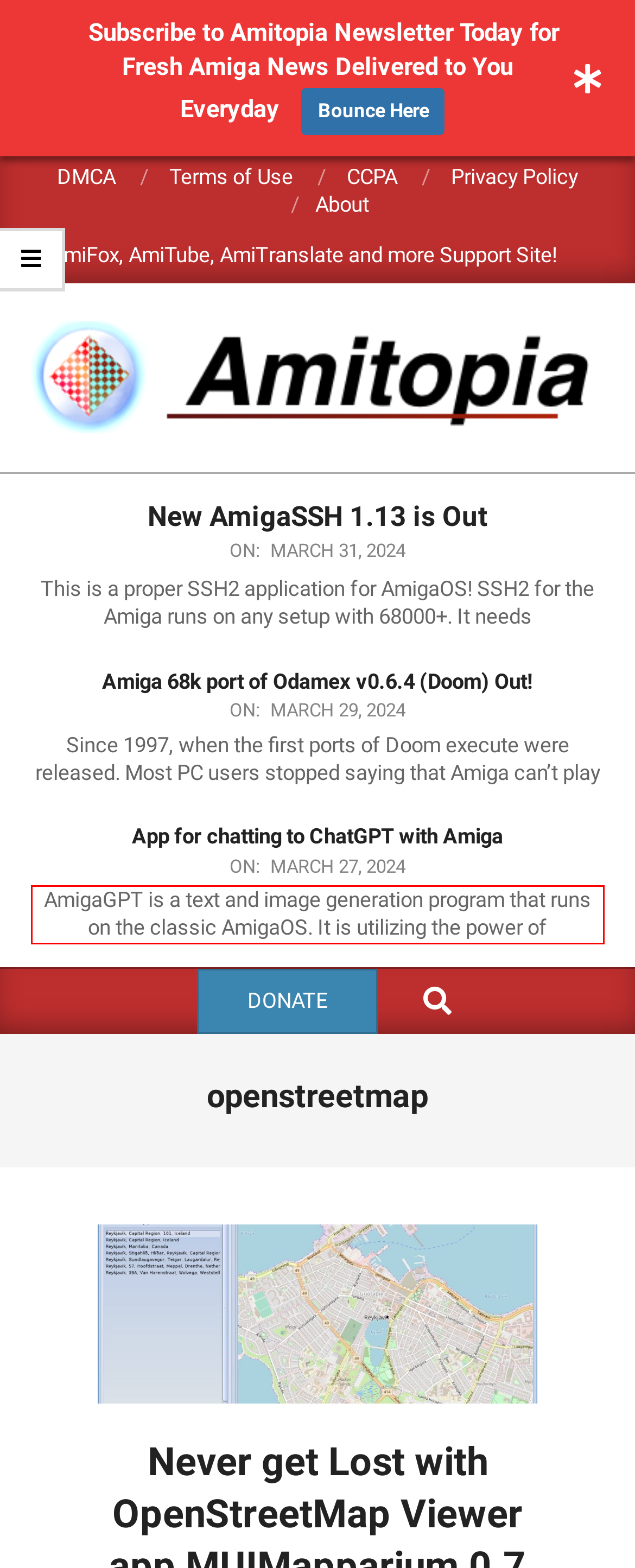Please examine the screenshot of the webpage and read the text present within the red rectangle bounding box.

AmigaGPT is a text and image generation program that runs on the classic AmigaOS. It is utilizing the power of